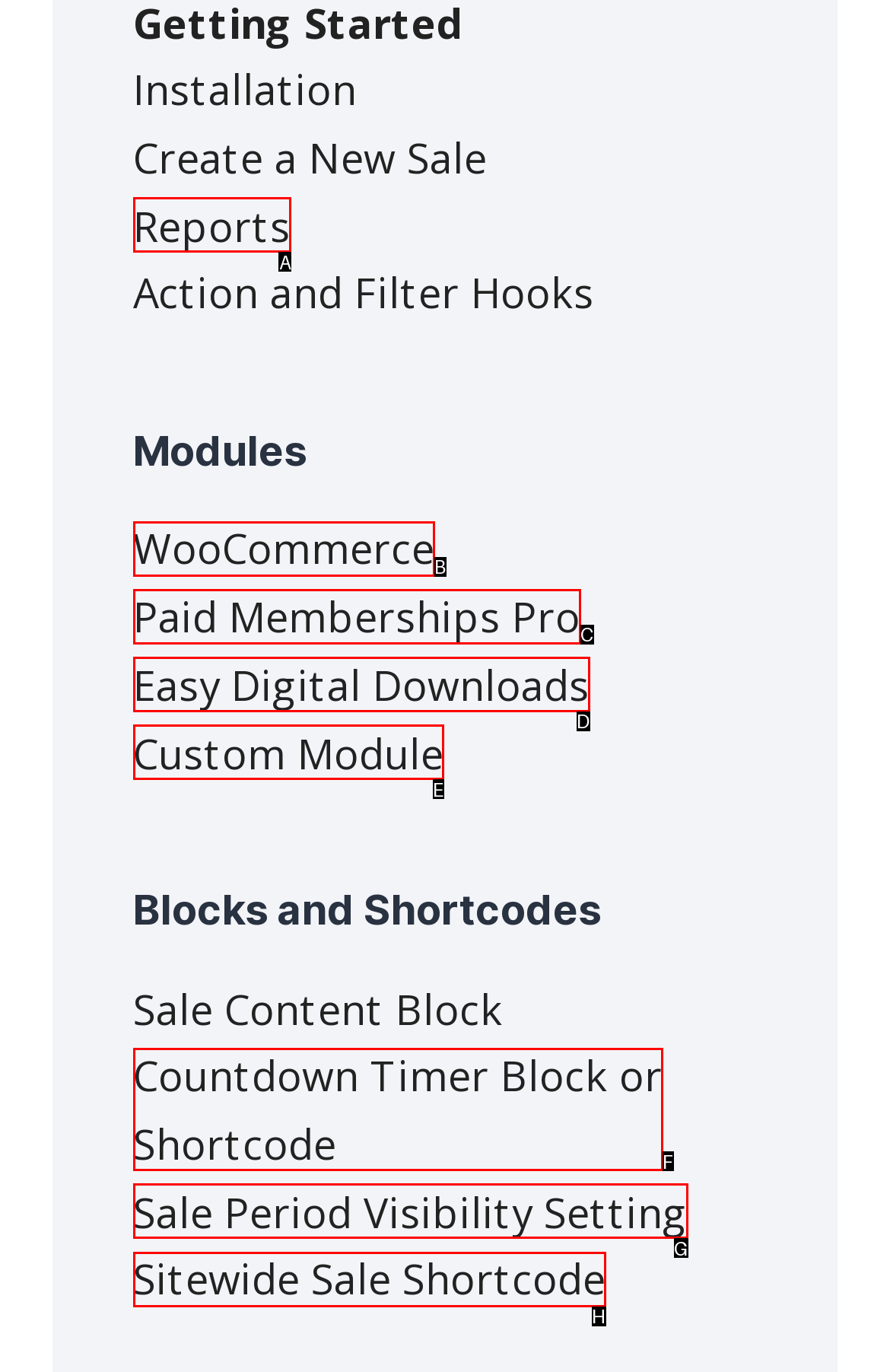Tell me which one HTML element I should click to complete the following task: View reports Answer with the option's letter from the given choices directly.

A